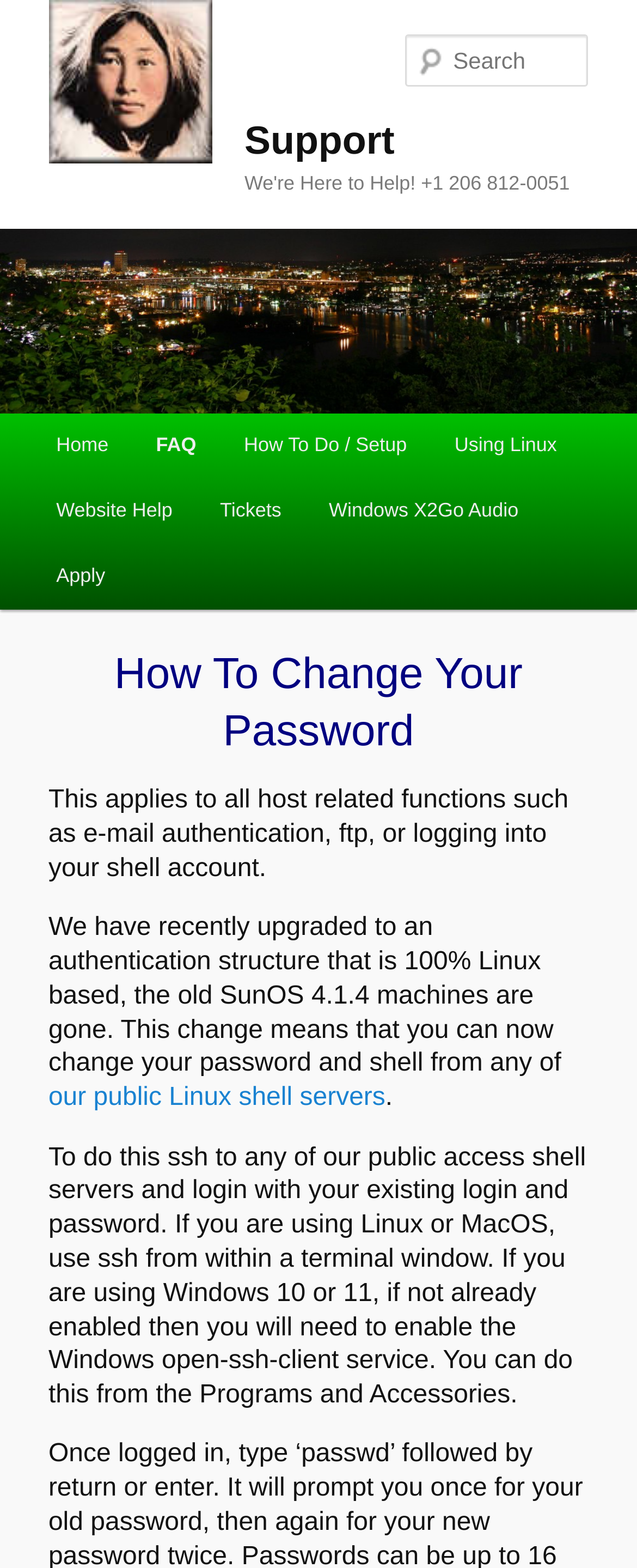How many links are in the main menu?
Answer the question with detailed information derived from the image.

The main menu is located below the heading 'Main menu' and contains links to 'Home', 'FAQ', 'How To Do / Setup', 'Using Linux', 'Website Help', 'Tickets', and 'Windows X2Go Audio', totaling 7 links.